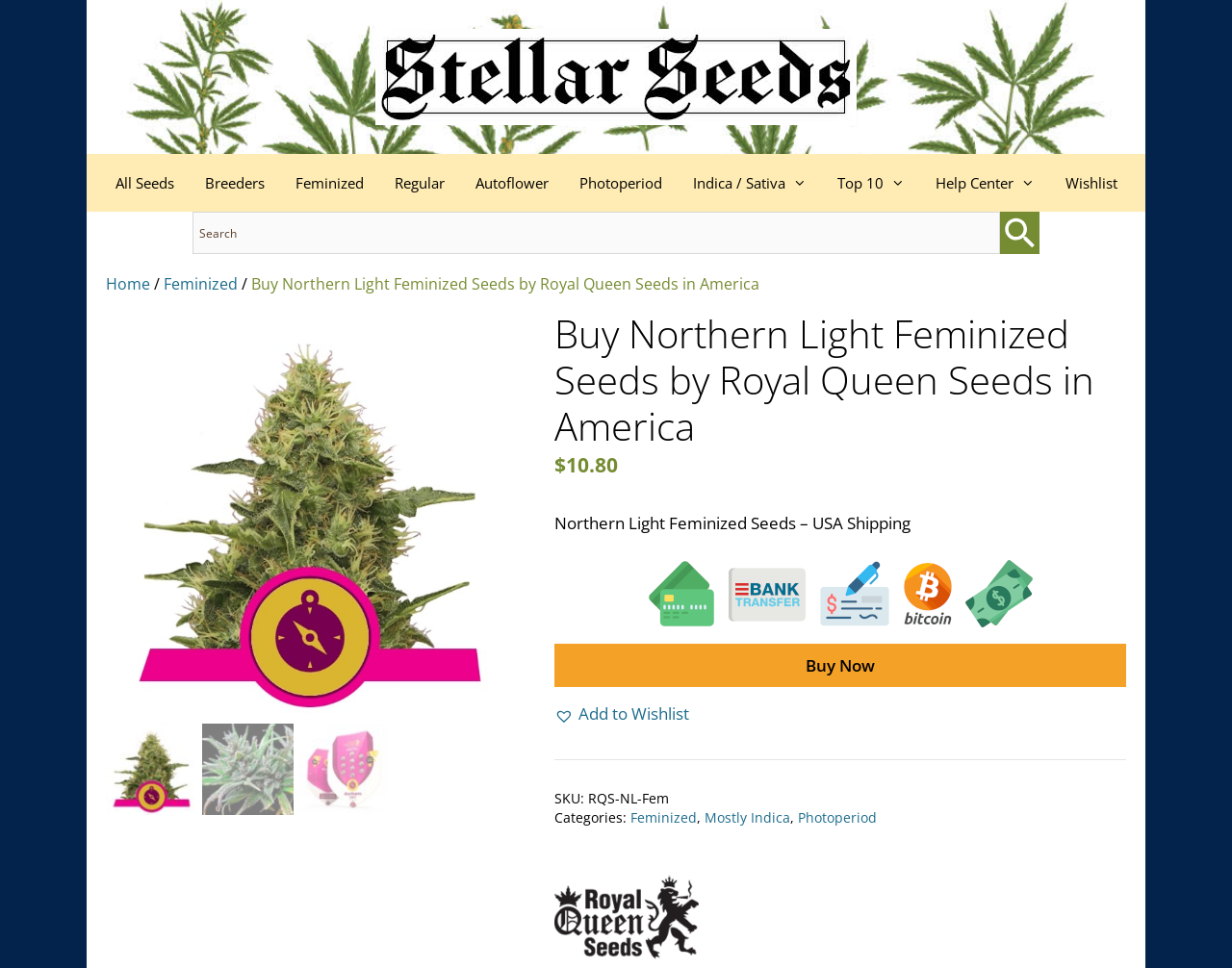Show me the bounding box coordinates of the clickable region to achieve the task as per the instruction: "Add to Wishlist".

[0.45, 0.725, 0.56, 0.75]